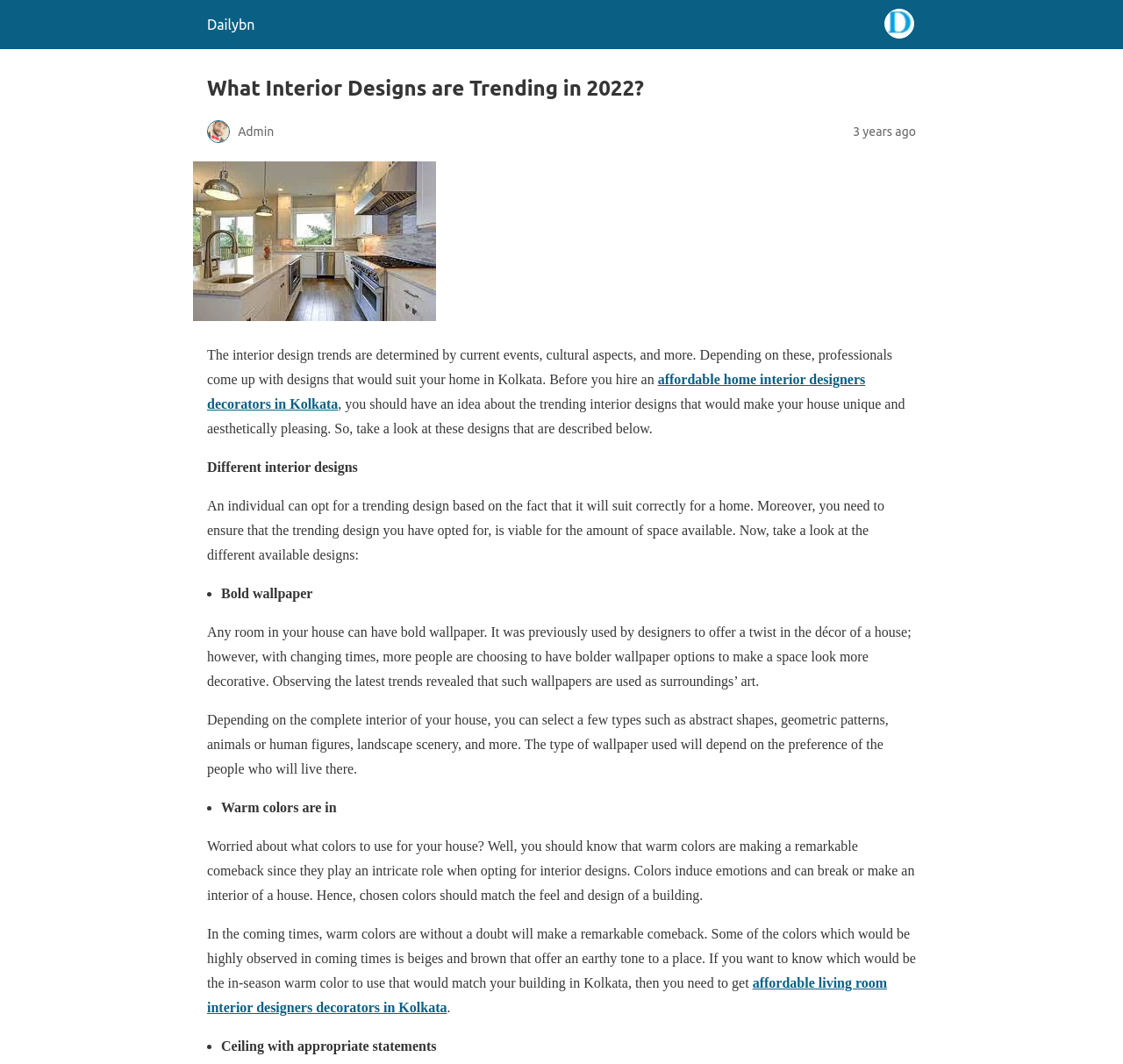What type of wallpaper is used to make a space look more decorative?
Please respond to the question with a detailed and thorough explanation.

The webpage mentions that bold wallpaper is used to make a space look more decorative. This is evident from the text that states 'Any room in your house can have bold wallpaper...to make a space look more decorative'.